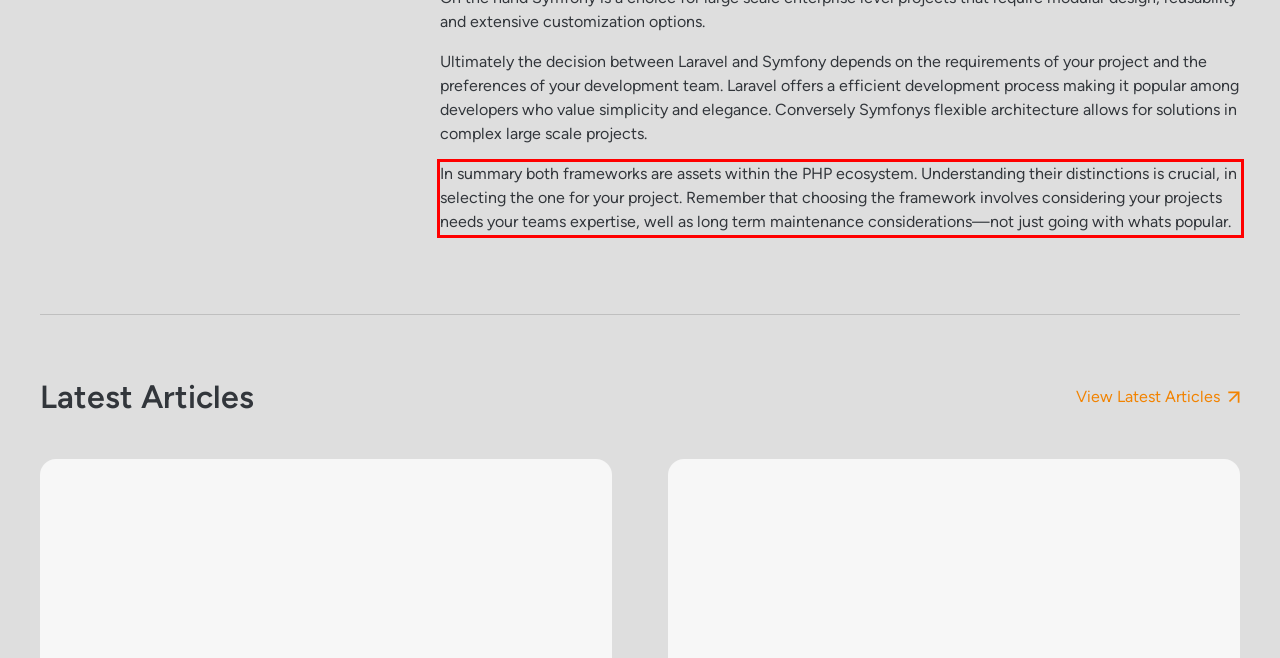Please examine the screenshot of the webpage and read the text present within the red rectangle bounding box.

In summary both frameworks are assets within the PHP ecosystem. Understanding their distinctions is crucial, in selecting the one for your project. Remember that choosing the framework involves considering your projects needs your teams expertise, well as long term maintenance considerations—not just going with whats popular.